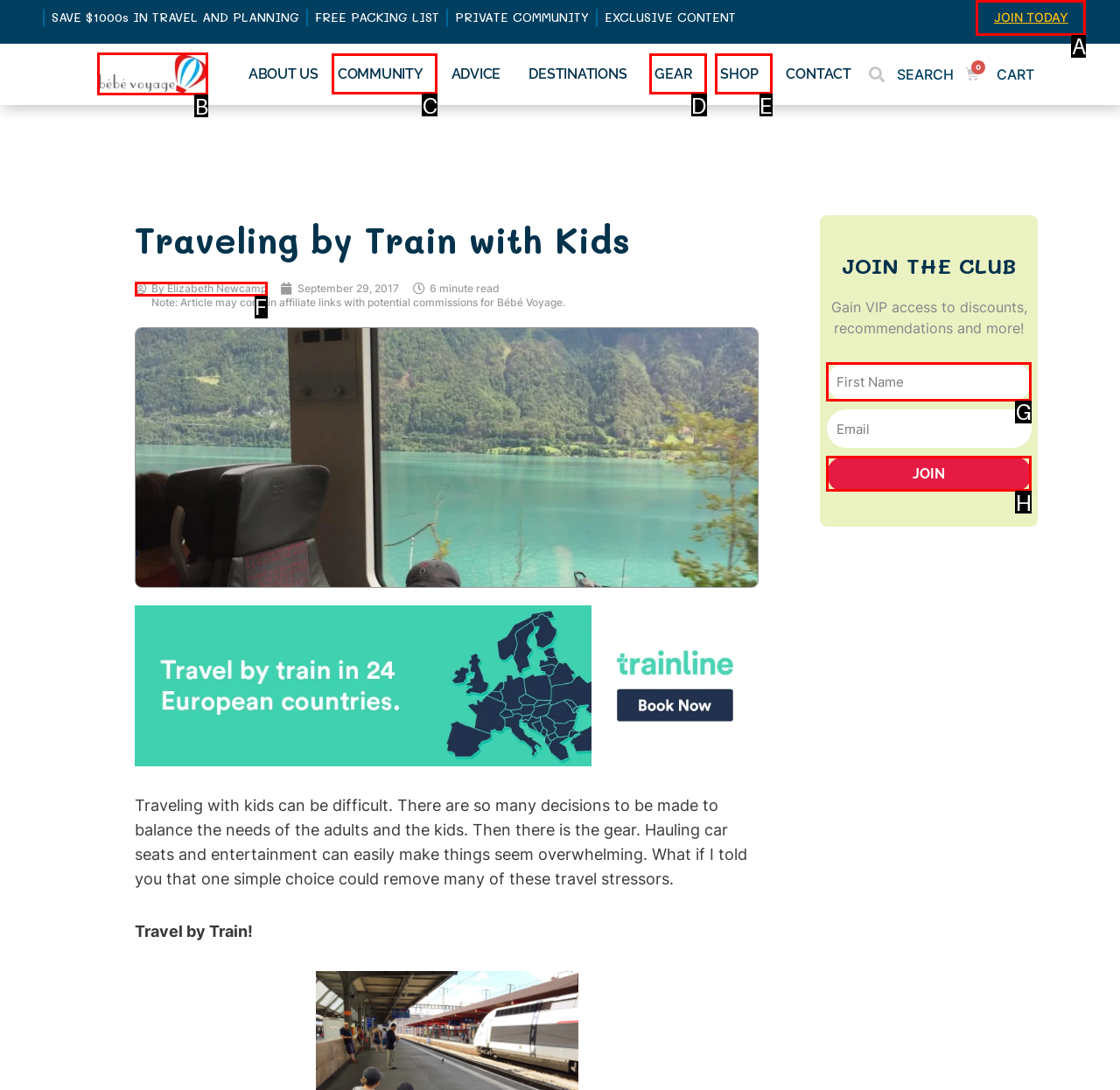Select the correct option based on the description: Shop
Answer directly with the option’s letter.

E